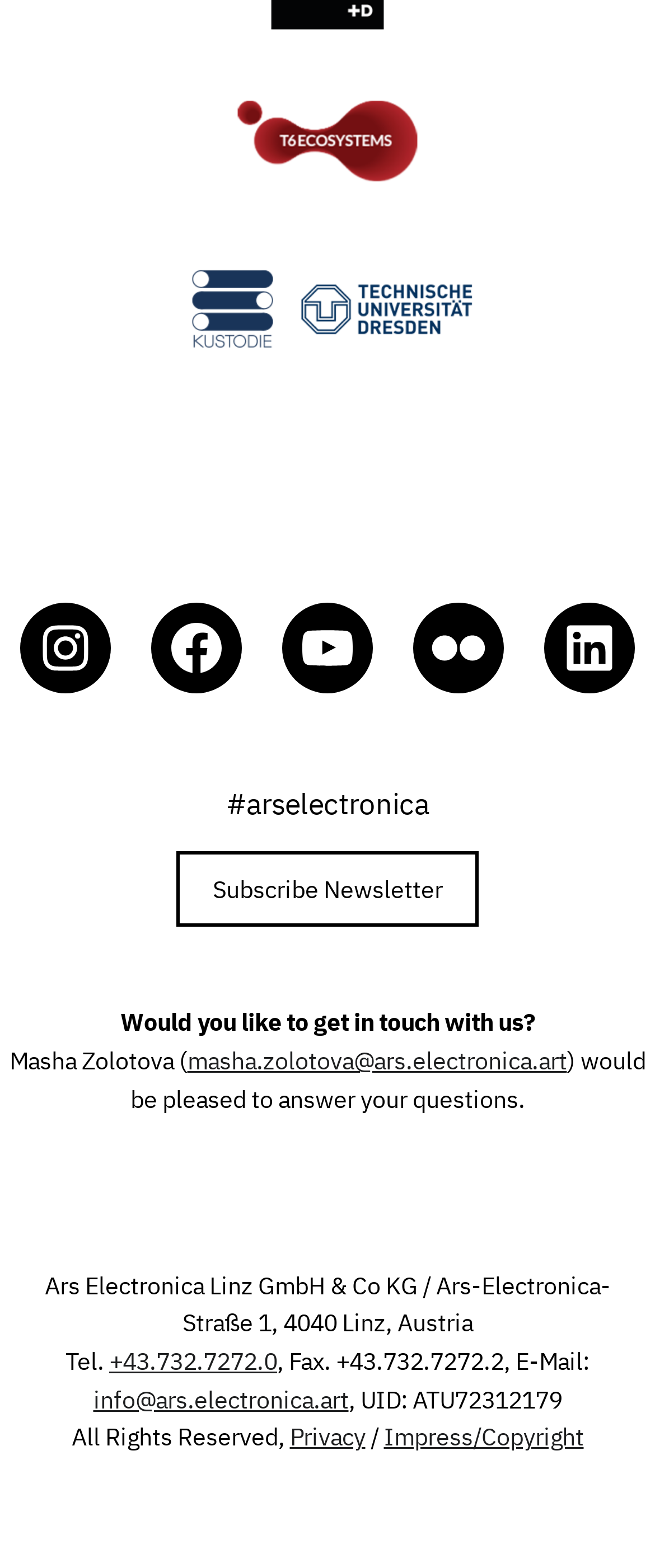Select the bounding box coordinates of the element I need to click to carry out the following instruction: "Contact Masha Zolotova".

[0.286, 0.666, 0.865, 0.686]